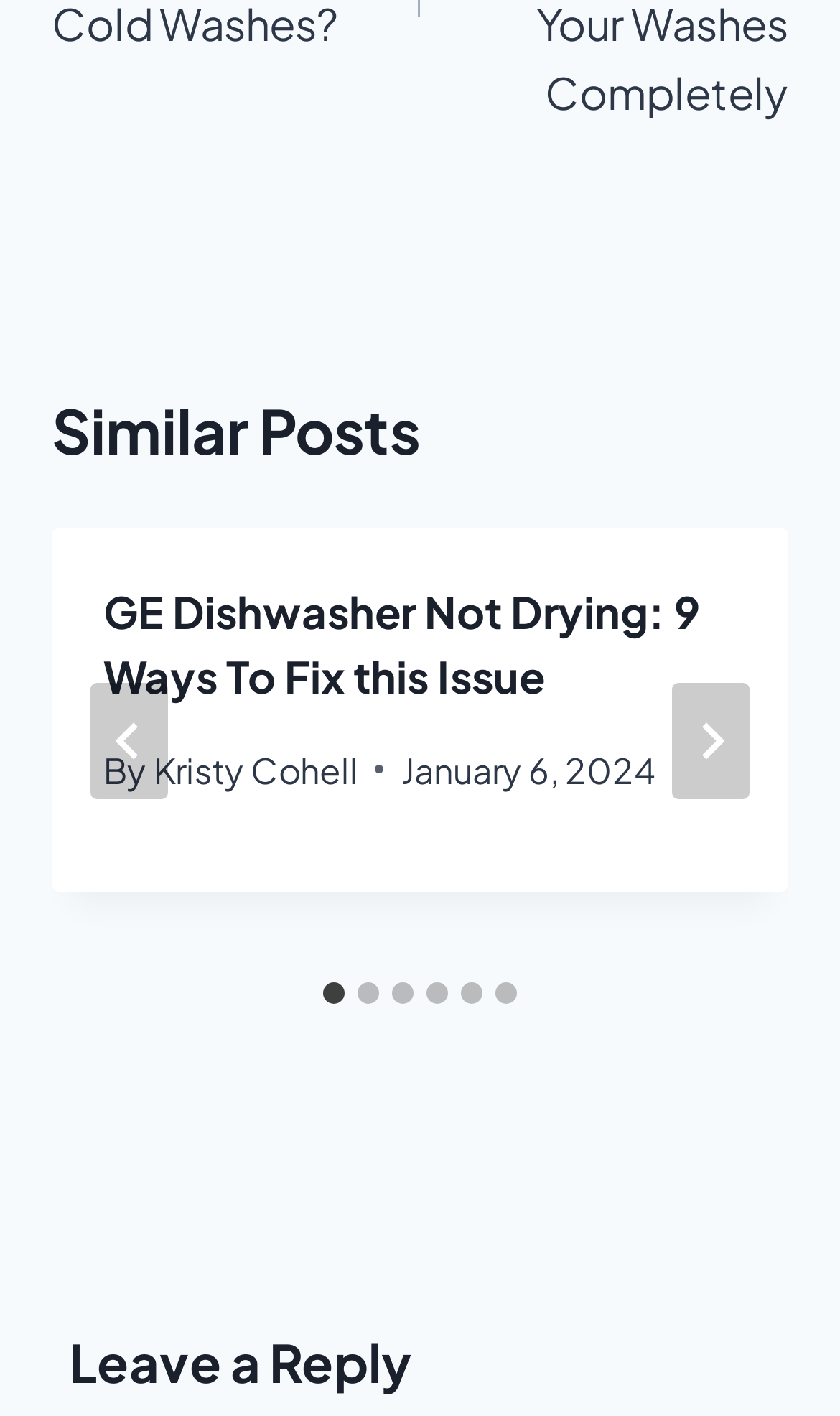Who is the author of the article?
Answer the question with detailed information derived from the image.

I found the link element with the text 'Kristy Cohell' next to the 'By' text, which indicates that Kristy Cohell is the author of the article.